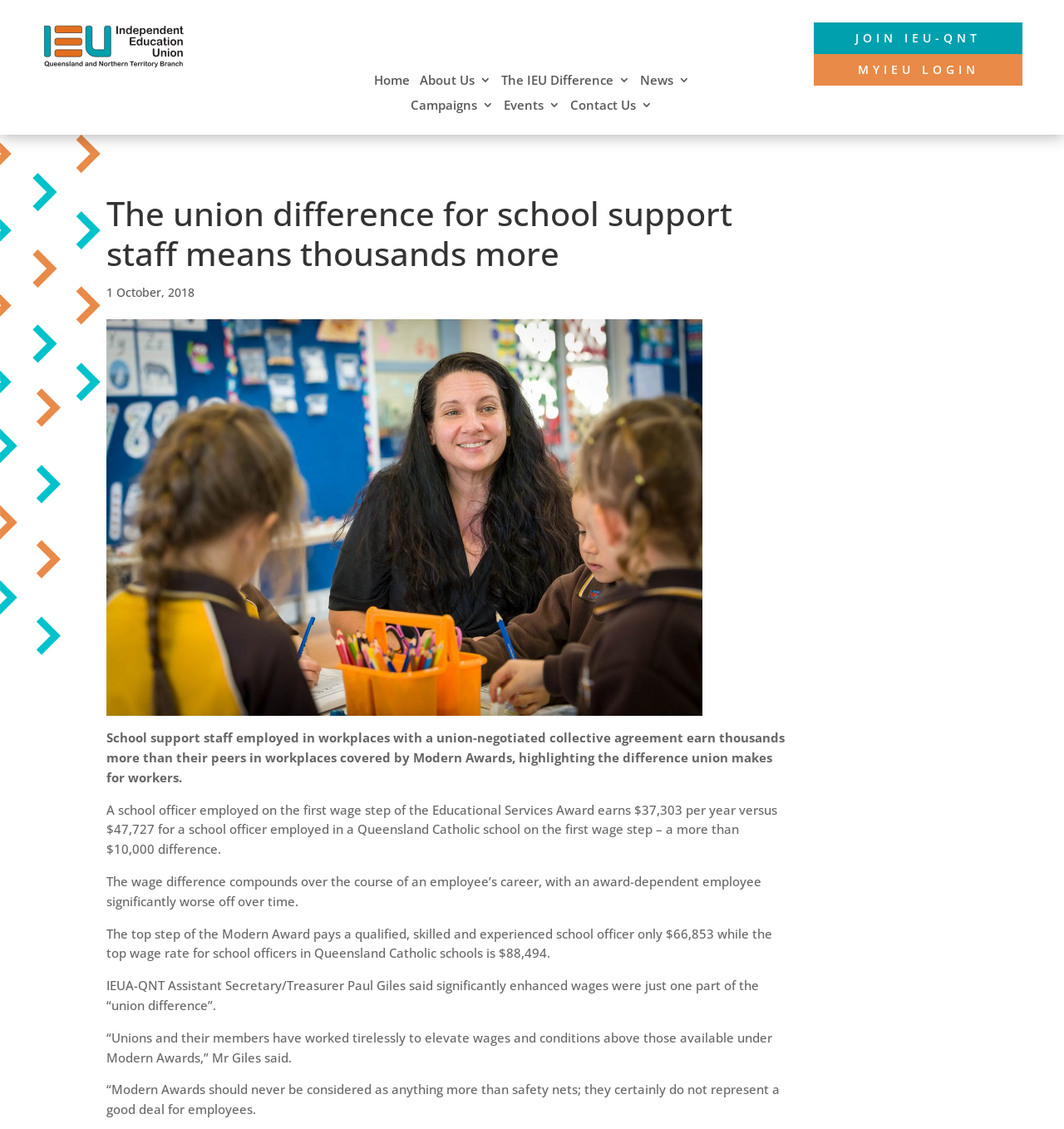Can you specify the bounding box coordinates for the region that should be clicked to fulfill this instruction: "Click the 'Home' link".

[0.352, 0.066, 0.385, 0.082]